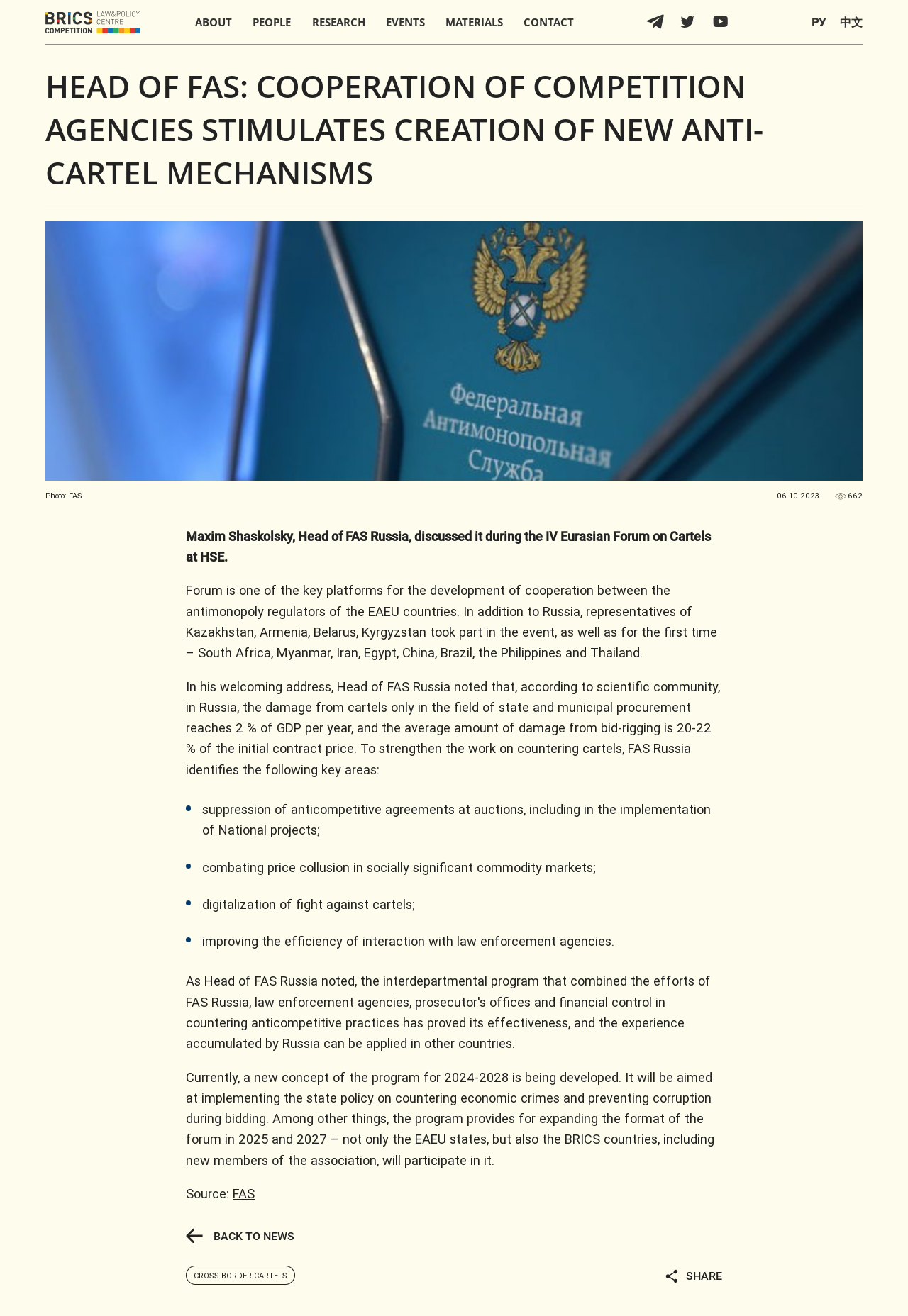Given the webpage screenshot and the description, determine the bounding box coordinates (top-left x, top-left y, bottom-right x, bottom-right y) that define the location of the UI element matching this description: Terms

None